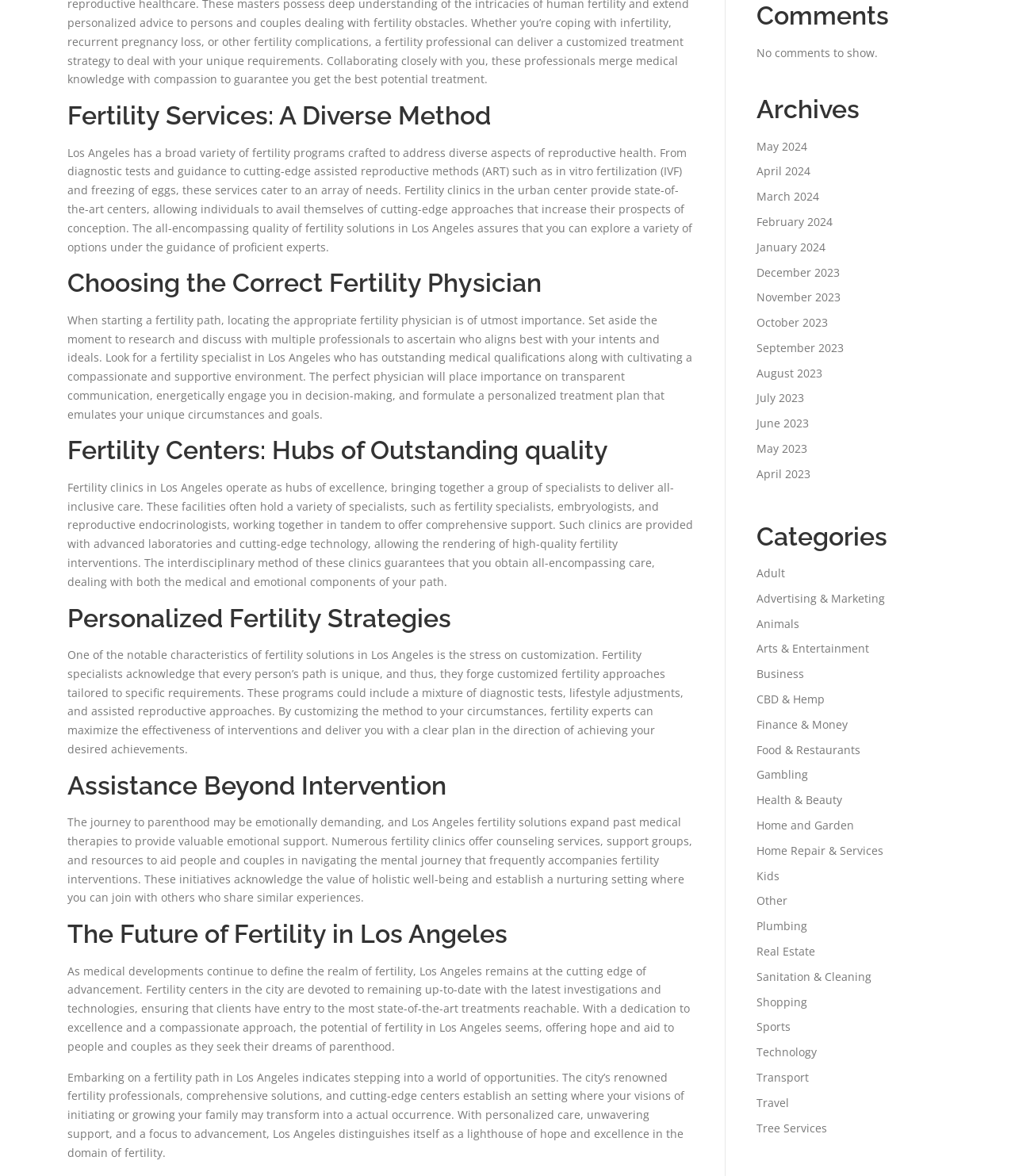Using the provided description Kids, find the bounding box coordinates for the UI element. Provide the coordinates in (top-left x, top-left y, bottom-right x, bottom-right y) format, ensuring all values are between 0 and 1.

[0.745, 0.738, 0.768, 0.751]